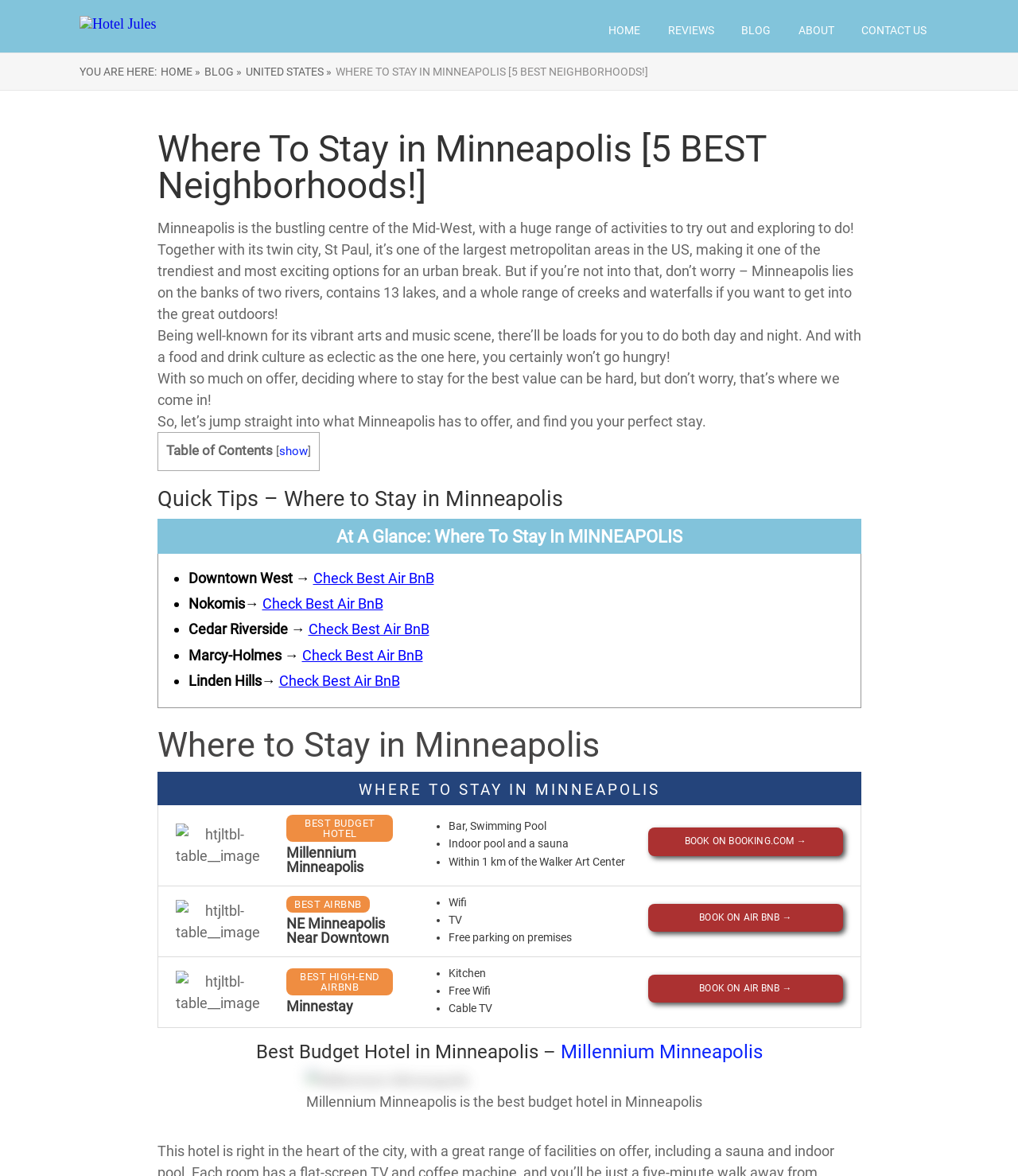Please specify the bounding box coordinates in the format (top-left x, top-left y, bottom-right x, bottom-right y), with values ranging from 0 to 1. Identify the bounding box for the UI component described as follows: United States »

[0.241, 0.055, 0.326, 0.066]